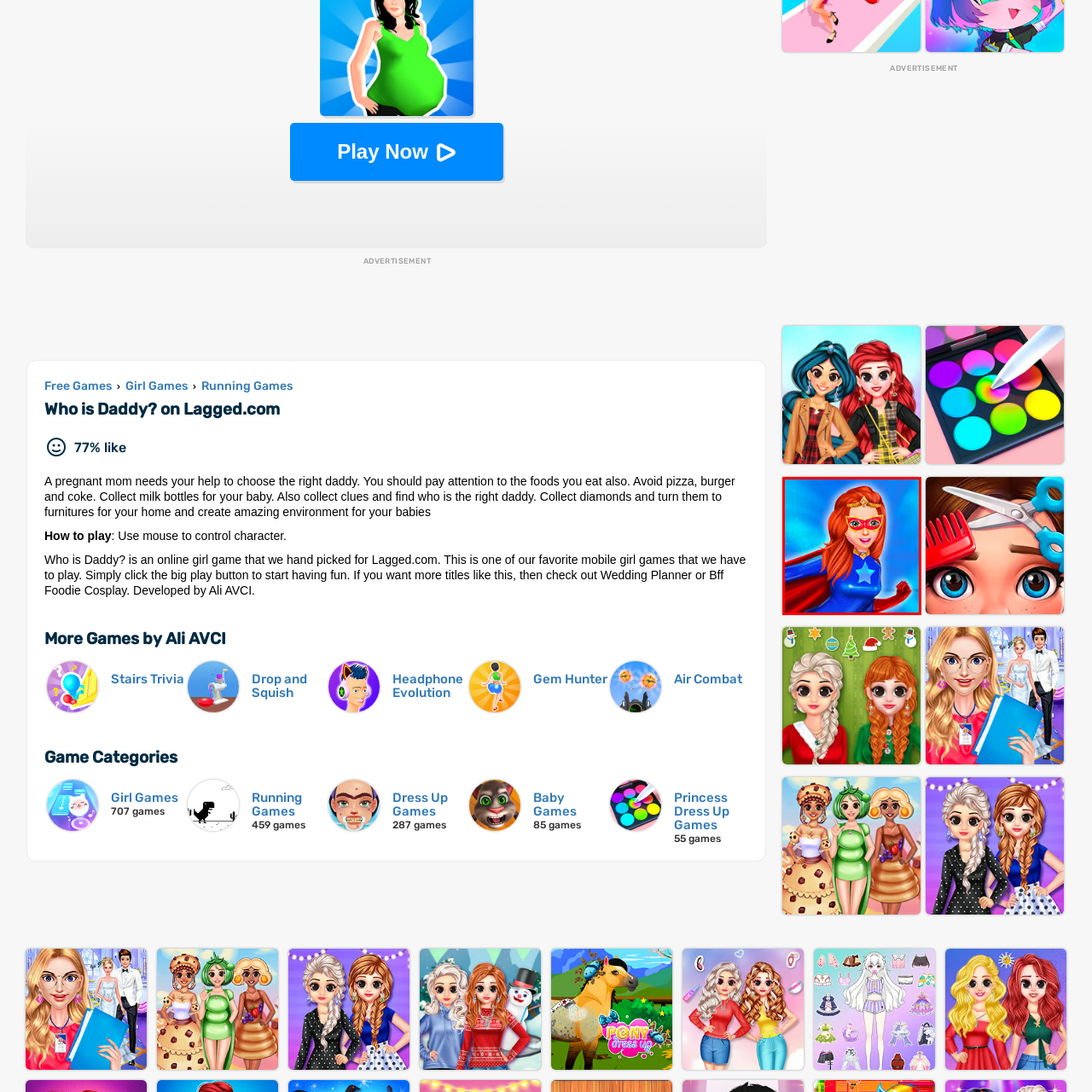Concentrate on the image marked by the red box, What is the dominant color of the background?
 Your answer should be a single word or phrase.

Soft blue